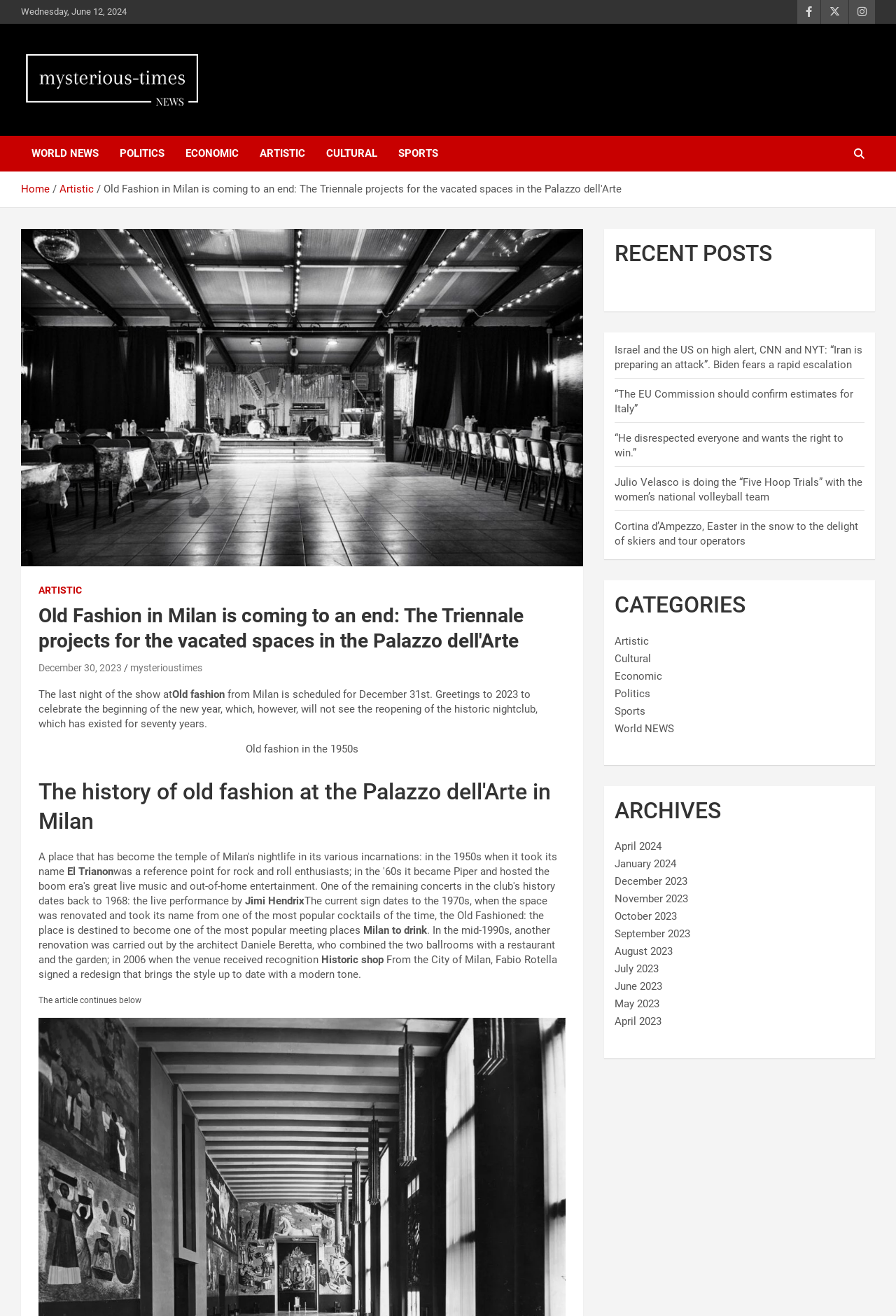What is the category of the article 'Israel and the US on high alert, CNN and NYT: “Iran is preparing an attack”. Biden fears a rapid escalation'?
Using the image as a reference, answer with just one word or a short phrase.

World NEWS